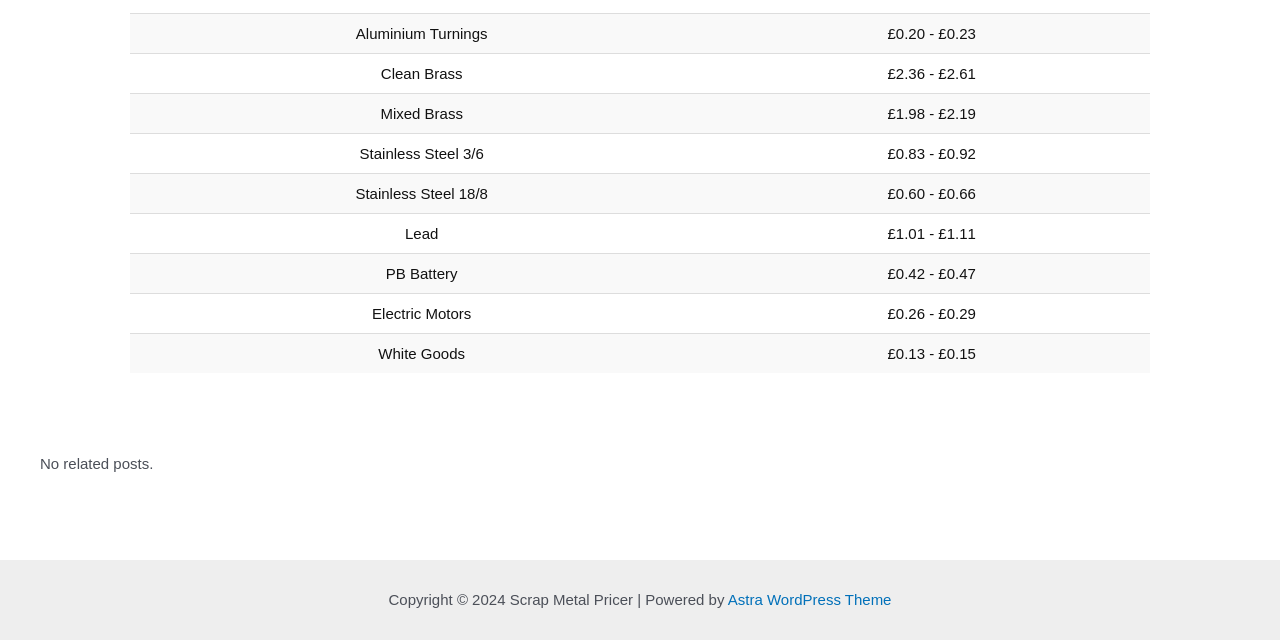Find the coordinates for the bounding box of the element with this description: "Astra WordPress Theme".

[0.569, 0.923, 0.696, 0.95]